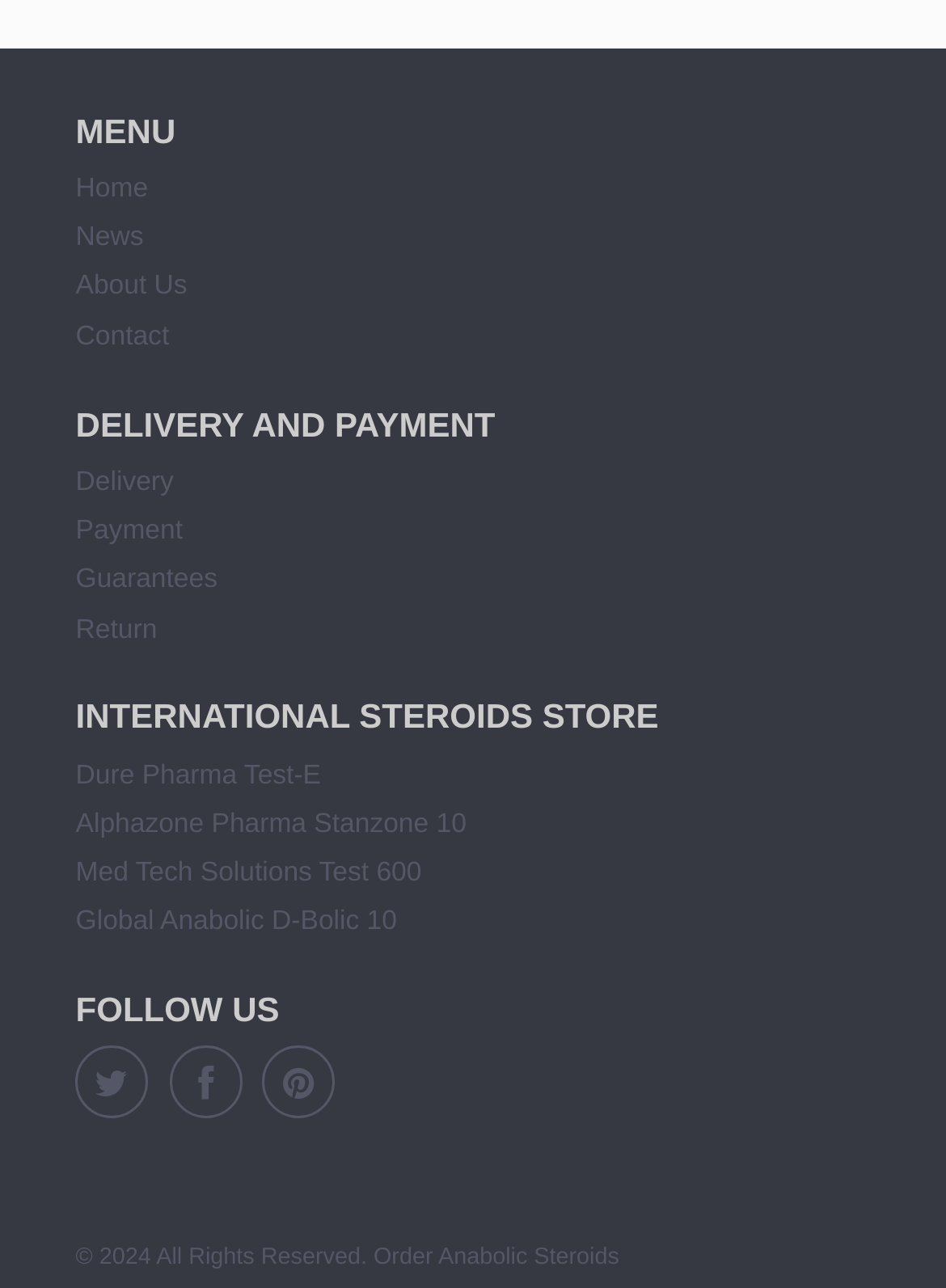Please identify the bounding box coordinates of the element's region that I should click in order to complete the following instruction: "learn about delivery". The bounding box coordinates consist of four float numbers between 0 and 1, i.e., [left, top, right, bottom].

[0.08, 0.364, 0.184, 0.386]